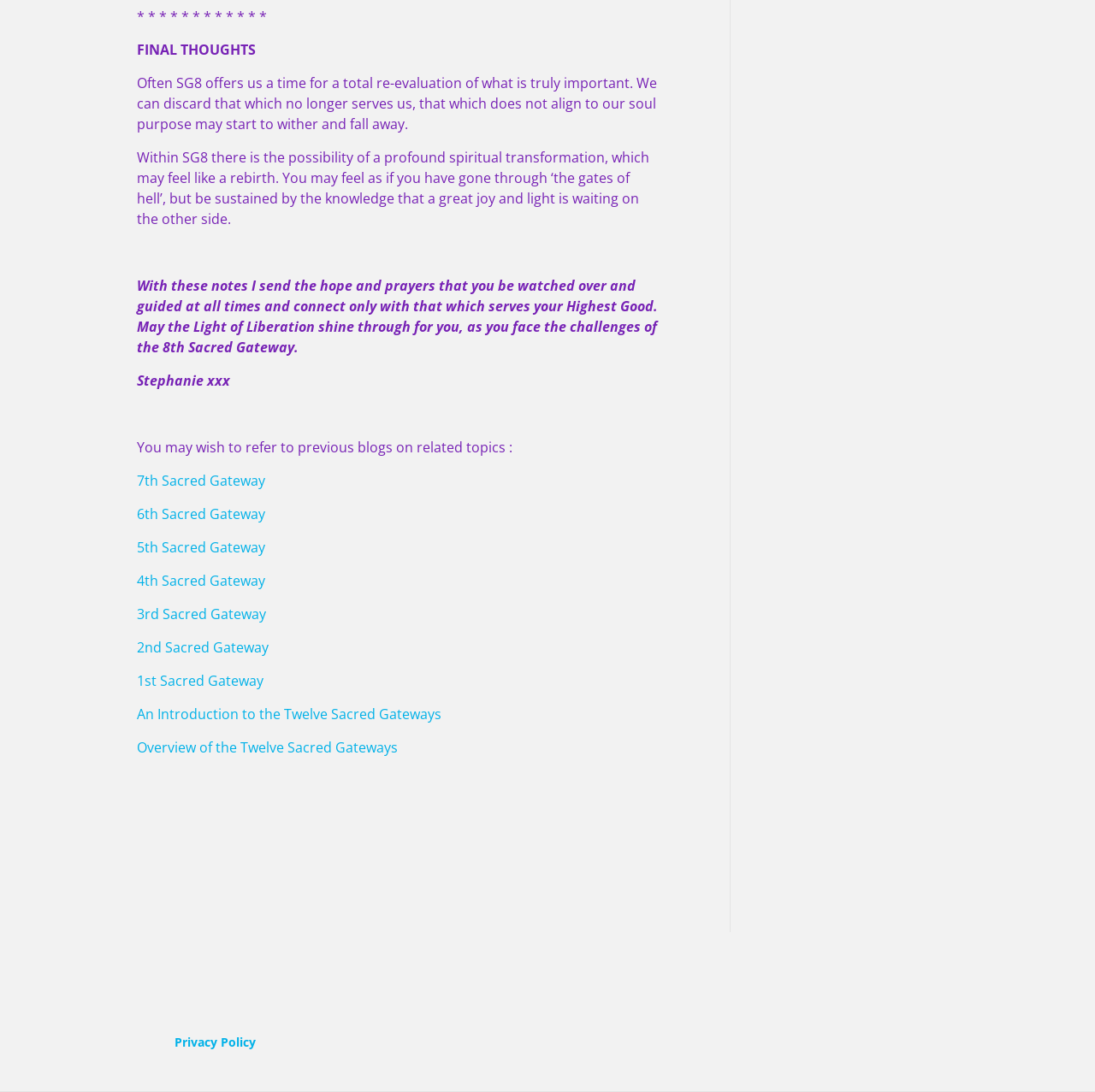Can you determine the bounding box coordinates of the area that needs to be clicked to fulfill the following instruction: "read the final thoughts"?

[0.125, 0.037, 0.234, 0.054]